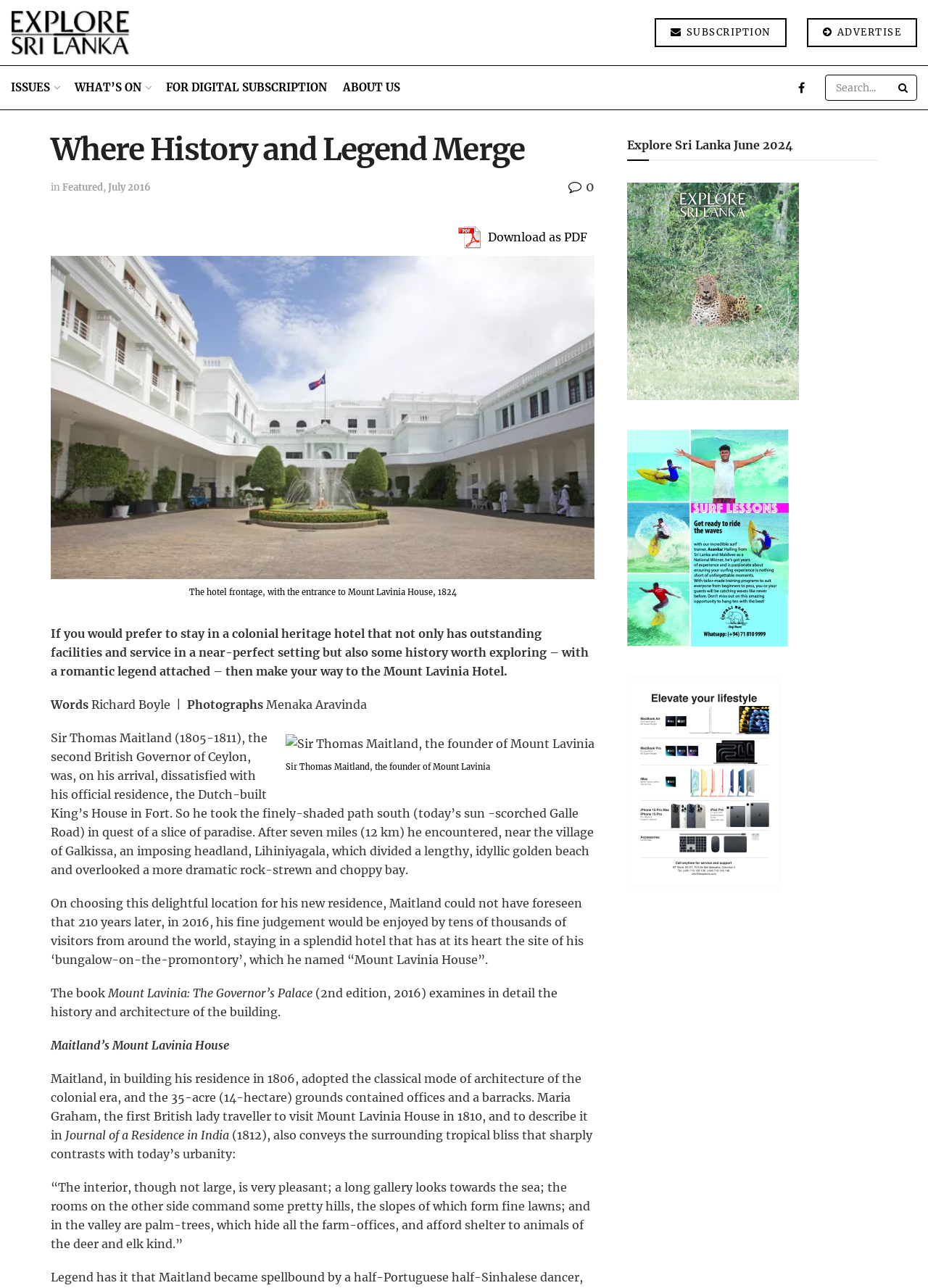Please identify the bounding box coordinates of the element I need to click to follow this instruction: "Enter email to subscribe to insights".

None